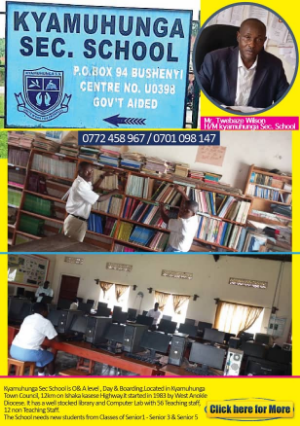Elaborate on the contents of the image in great detail.

The image showcases Kyamuhunga Secondary School, a government-aided institution located in Bushenyi. The top portion features the school logo and a photo of the headmaster, Mr. Wilson Wibale, highlighting his role in the school's leadership. Below the photo, contact information is prominently displayed for inquiries, including phone numbers.

The lower section of the image presents a bustling library scene, emphasizing the school’s commitment to education. Students are seen engaged in their studies amidst shelves filled with books, while another image shows a modern computer lab equipped with multiple workstations, showcasing the school's dedication to incorporating technology into learning.

The caption invites viewers to learn more about the school, mentioning its academic offerings from Senior 1 to Senior 6, and its convenient location in Kyamuhunga Town Council, easily accessible from the nearest highway. Overall, the image encapsulates a vibrant educational environment that supports both academic and technological growth.